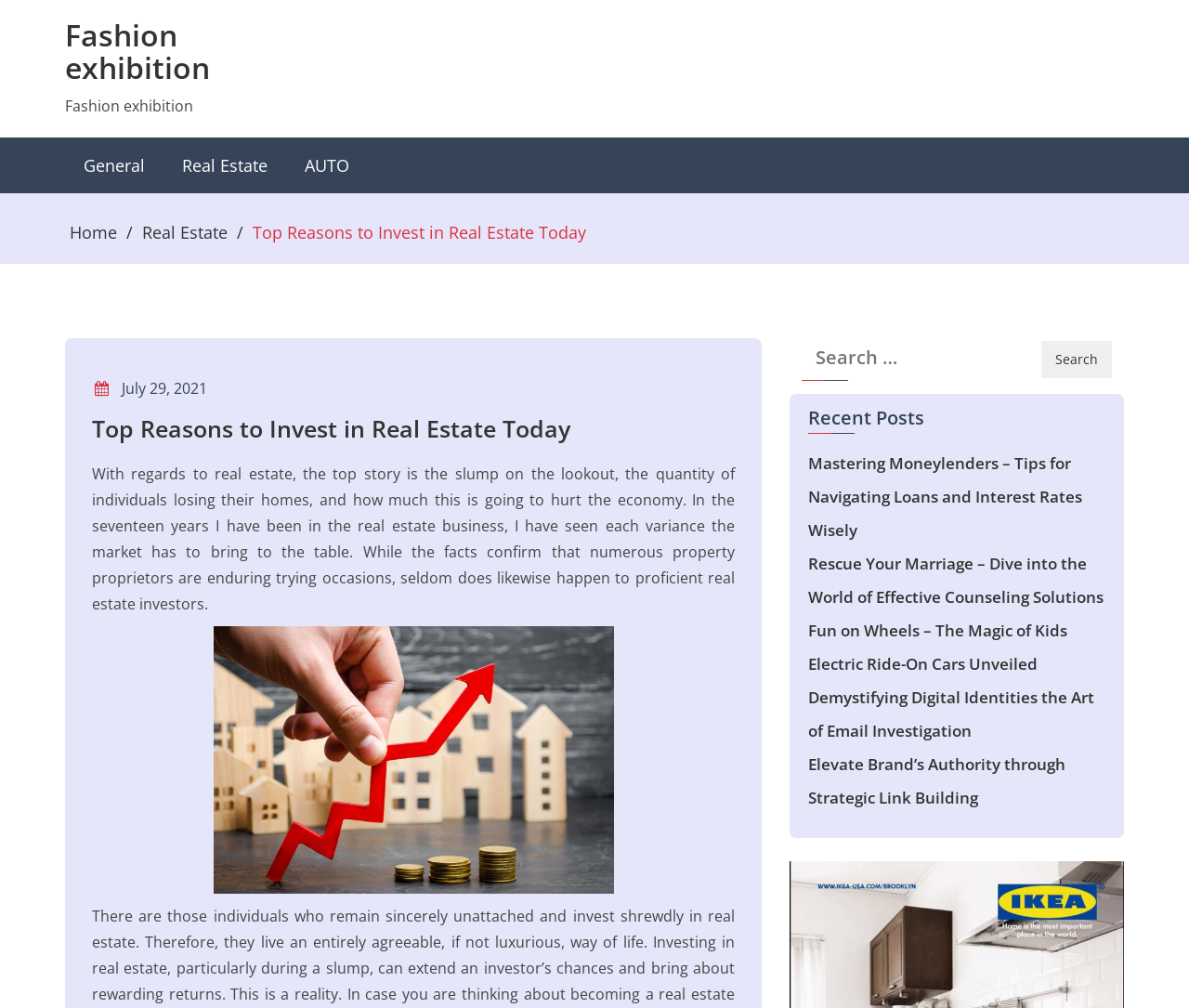Determine the bounding box coordinates of the area to click in order to meet this instruction: "Search for something".

[0.674, 0.336, 0.873, 0.372]